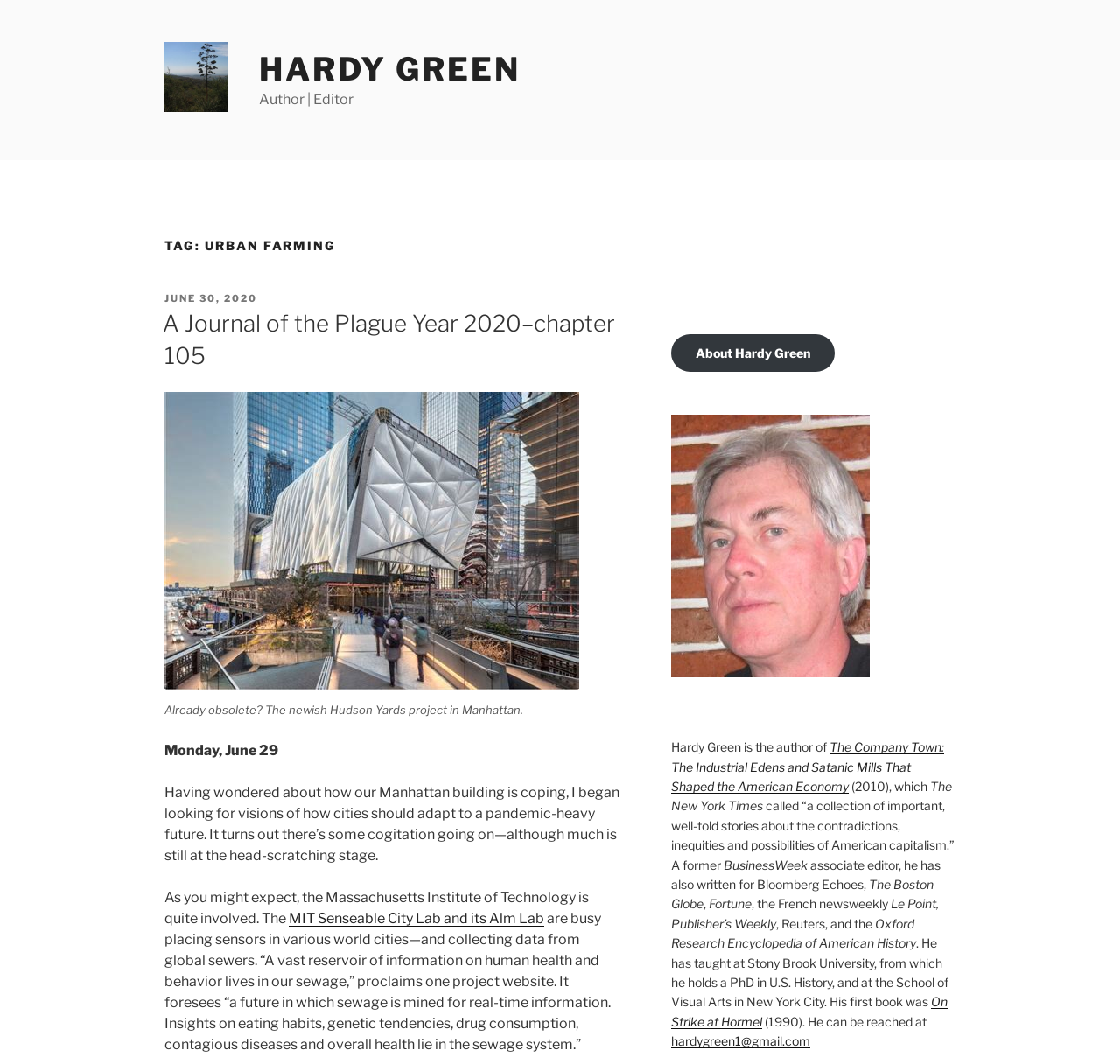Pinpoint the bounding box coordinates of the clickable area needed to execute the instruction: "Read the article 'A Journal of the Plague Year 2020–chapter 105'". The coordinates should be specified as four float numbers between 0 and 1, i.e., [left, top, right, bottom].

[0.145, 0.291, 0.549, 0.347]